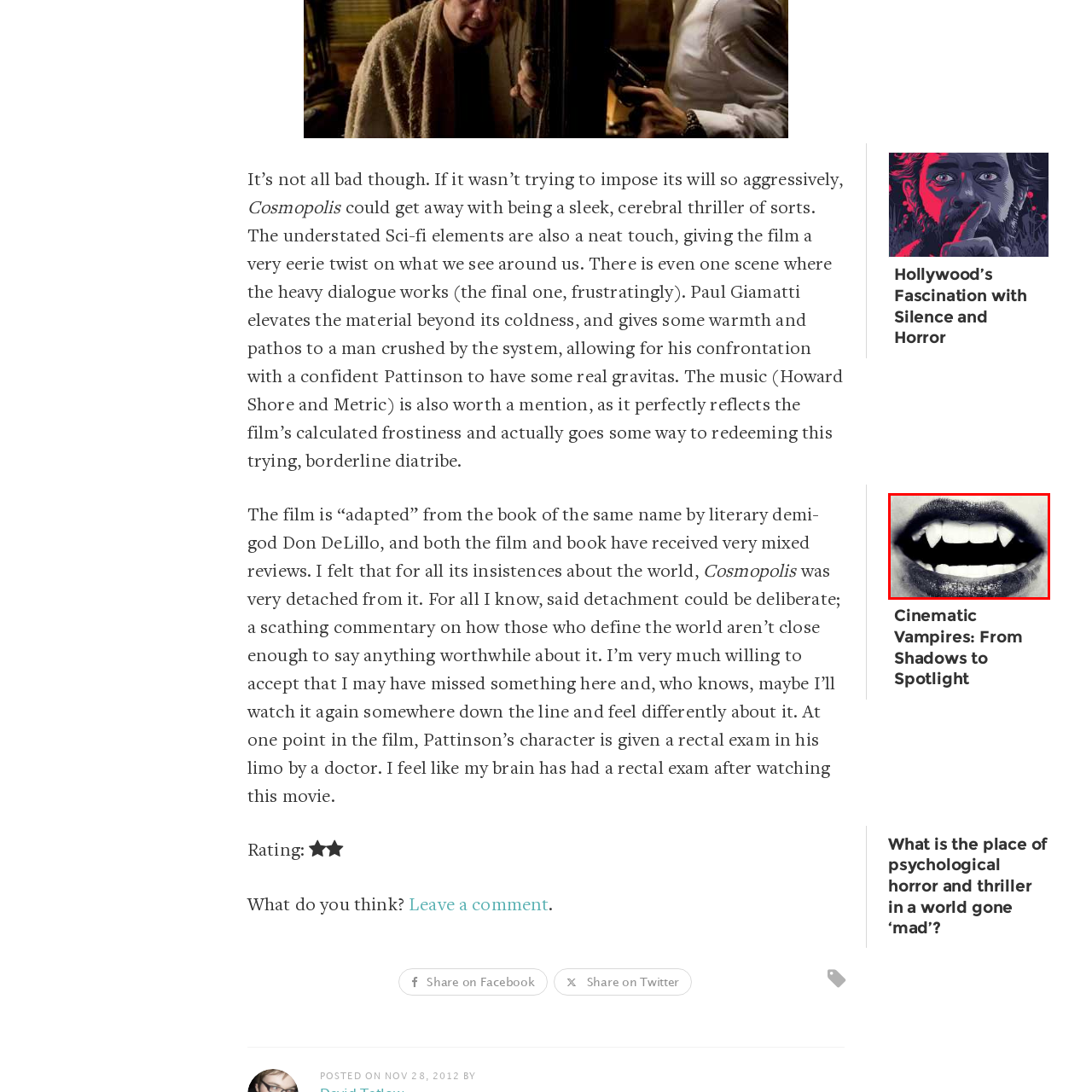Describe in detail the contents of the image highlighted within the red box.

The image features a close-up of a mouth, prominently displaying sharp vampire-like fangs amidst a backdrop of glossy, dark lipstick. The striking contrast between the bright, white teeth and the deep blackness surrounding them evokes a sense of allure and danger, characteristic of classic horror aesthetics. This visual encapsulates themes often explored in psychological horror and thrillers, where the boundary between beauty and menace blurs. The image relates to discussions on cinematic interpretations of vampires and the intricate allure they hold within the genre, suggesting a captivating exploration of horror tropes and their emotional resonance.